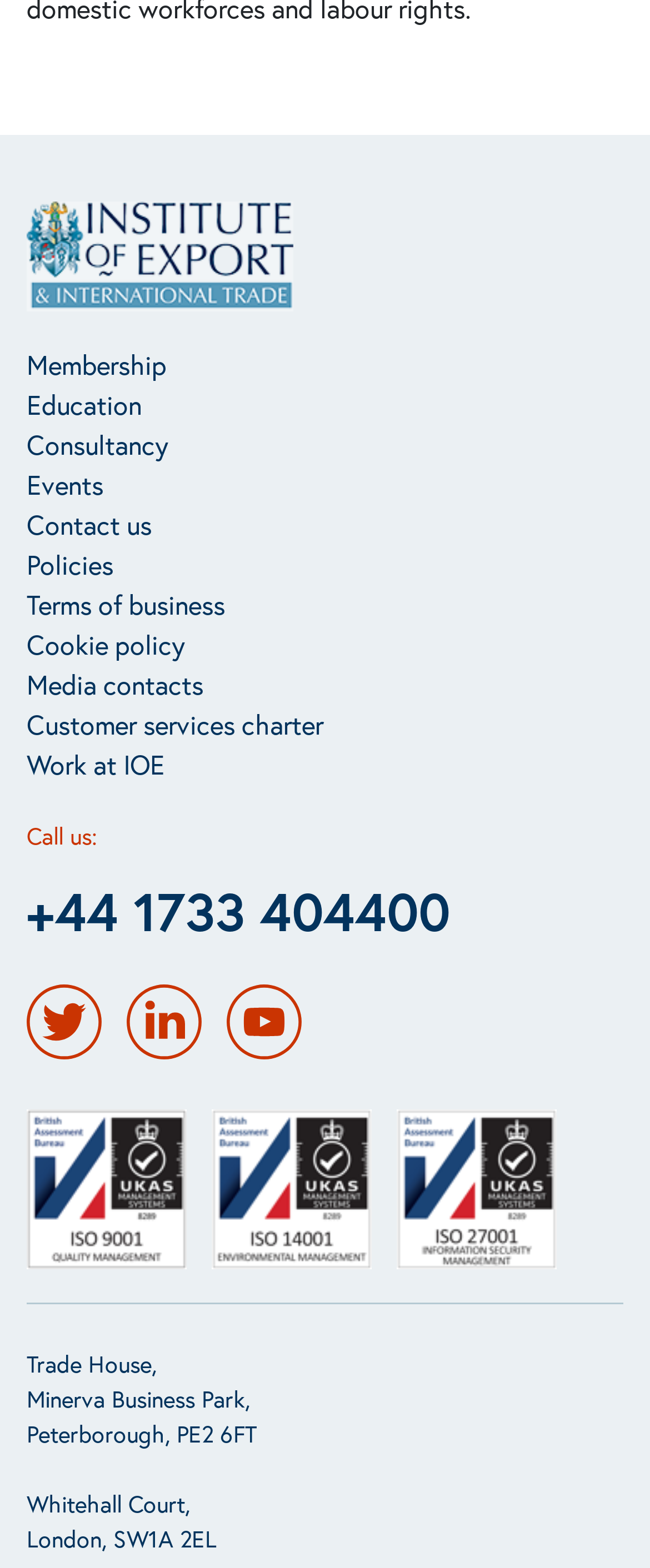Locate the bounding box coordinates of the element that needs to be clicked to carry out the instruction: "Call the phone number". The coordinates should be given as four float numbers ranging from 0 to 1, i.e., [left, top, right, bottom].

[0.041, 0.559, 0.692, 0.603]